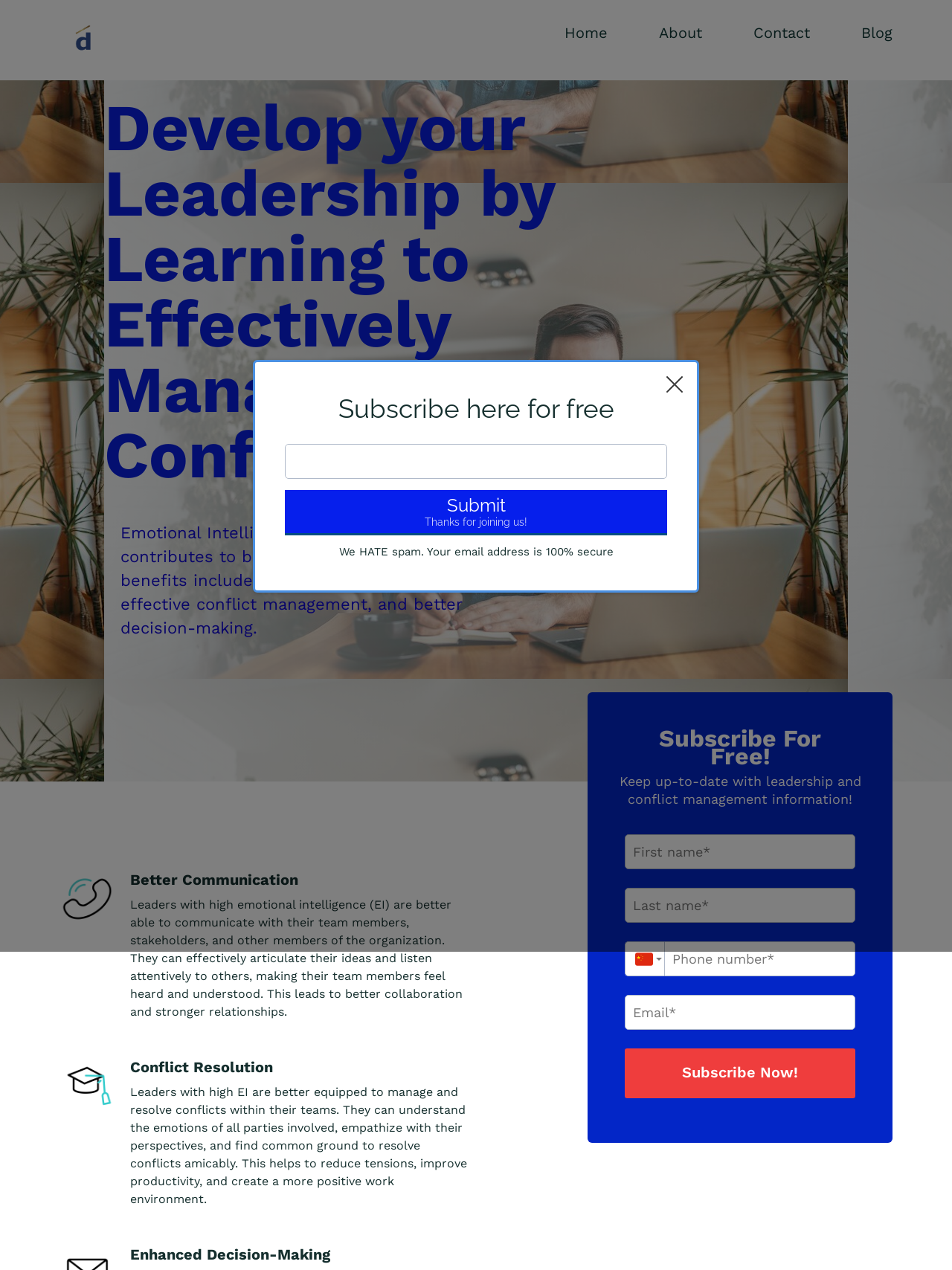With reference to the image, please provide a detailed answer to the following question: What is the purpose of the form on this webpage?

The form contains input fields for first name, last name, email, phone number, and country, and a submit button labeled 'Subscribe Now!'. This suggests that the purpose of the form is to allow users to subscribe to a newsletter or service related to leadership development.